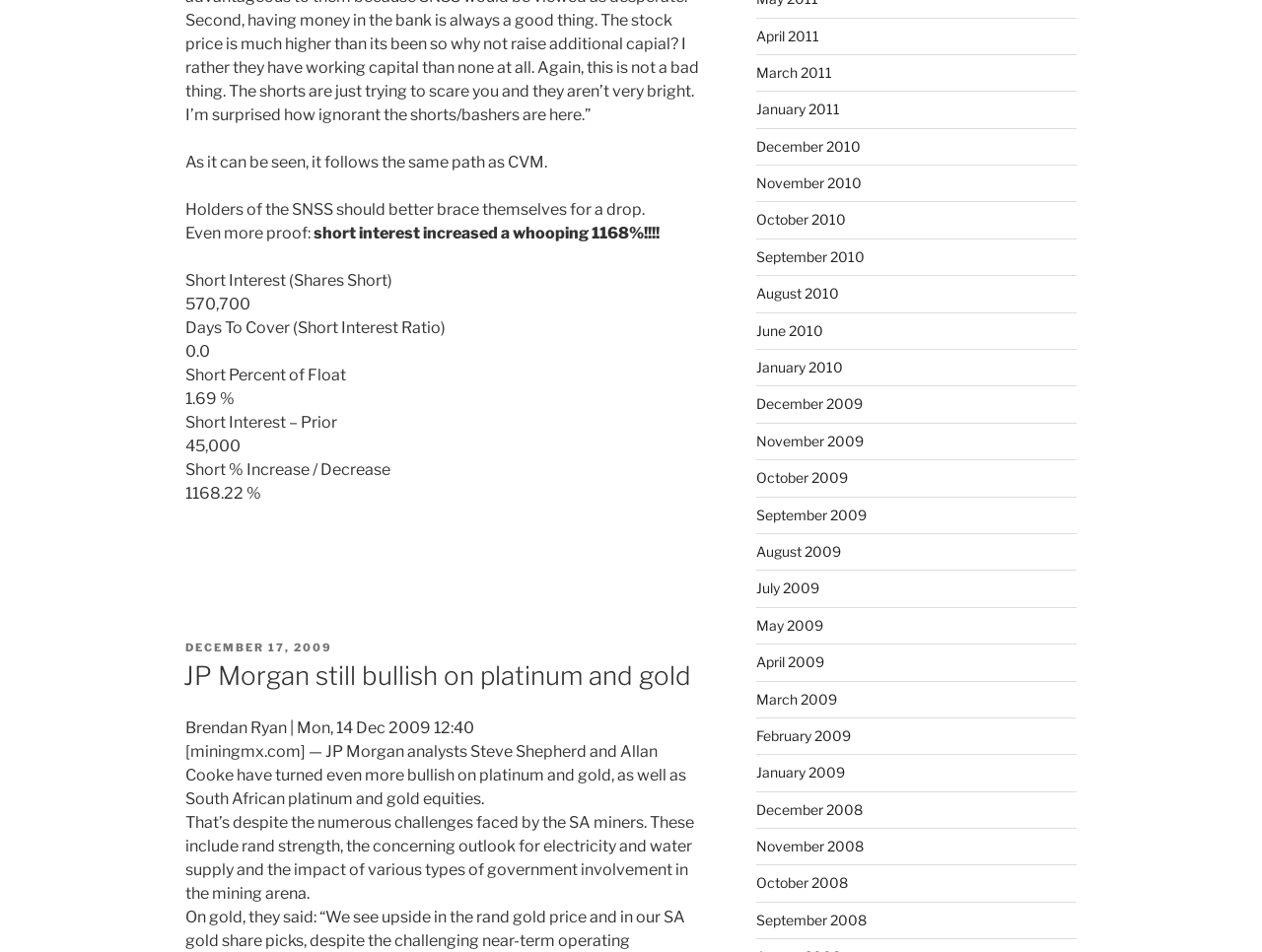What is the short interest ratio?
Based on the image, give a one-word or short phrase answer.

0.0